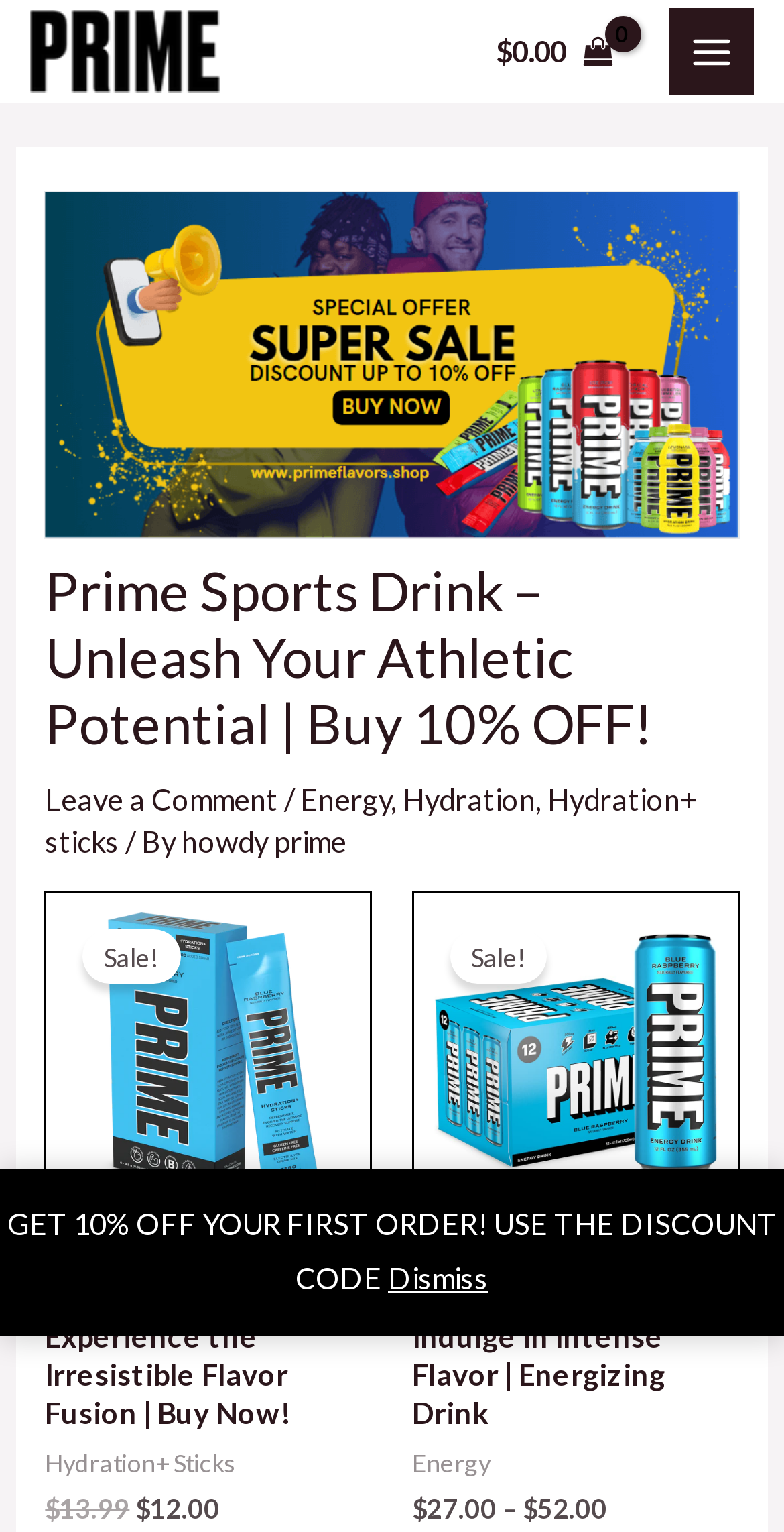What is the discount code for first-time orders?
Could you please answer the question thoroughly and with as much detail as possible?

Although there is a notification at the bottom of the webpage saying 'GET 10% OFF YOUR FIRST ORDER!', it does not specify the discount code to use.